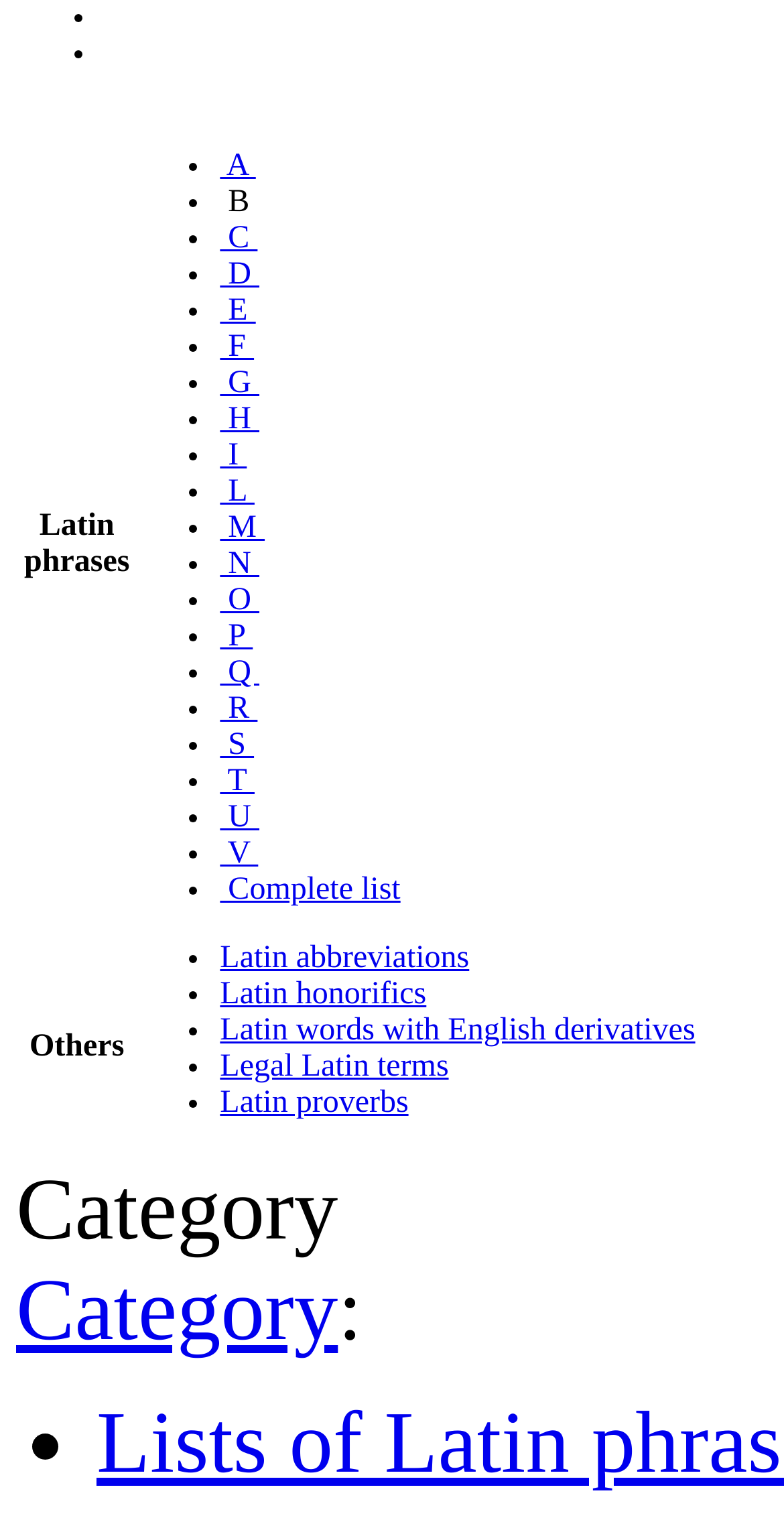How many sections are there in the list?
Refer to the screenshot and respond with a concise word or phrase.

2